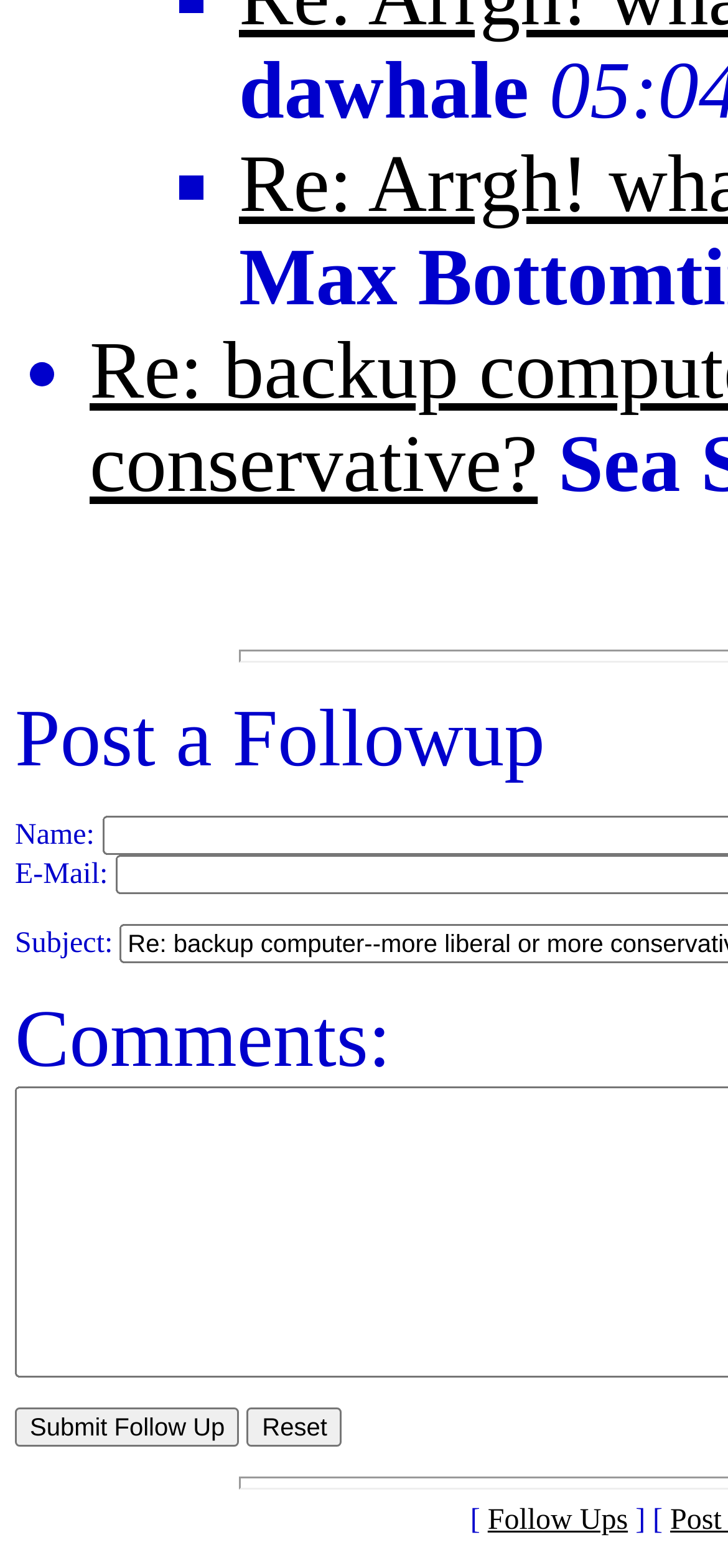What is the title of the section above the input fields?
Using the visual information, respond with a single word or phrase.

Post a Followup